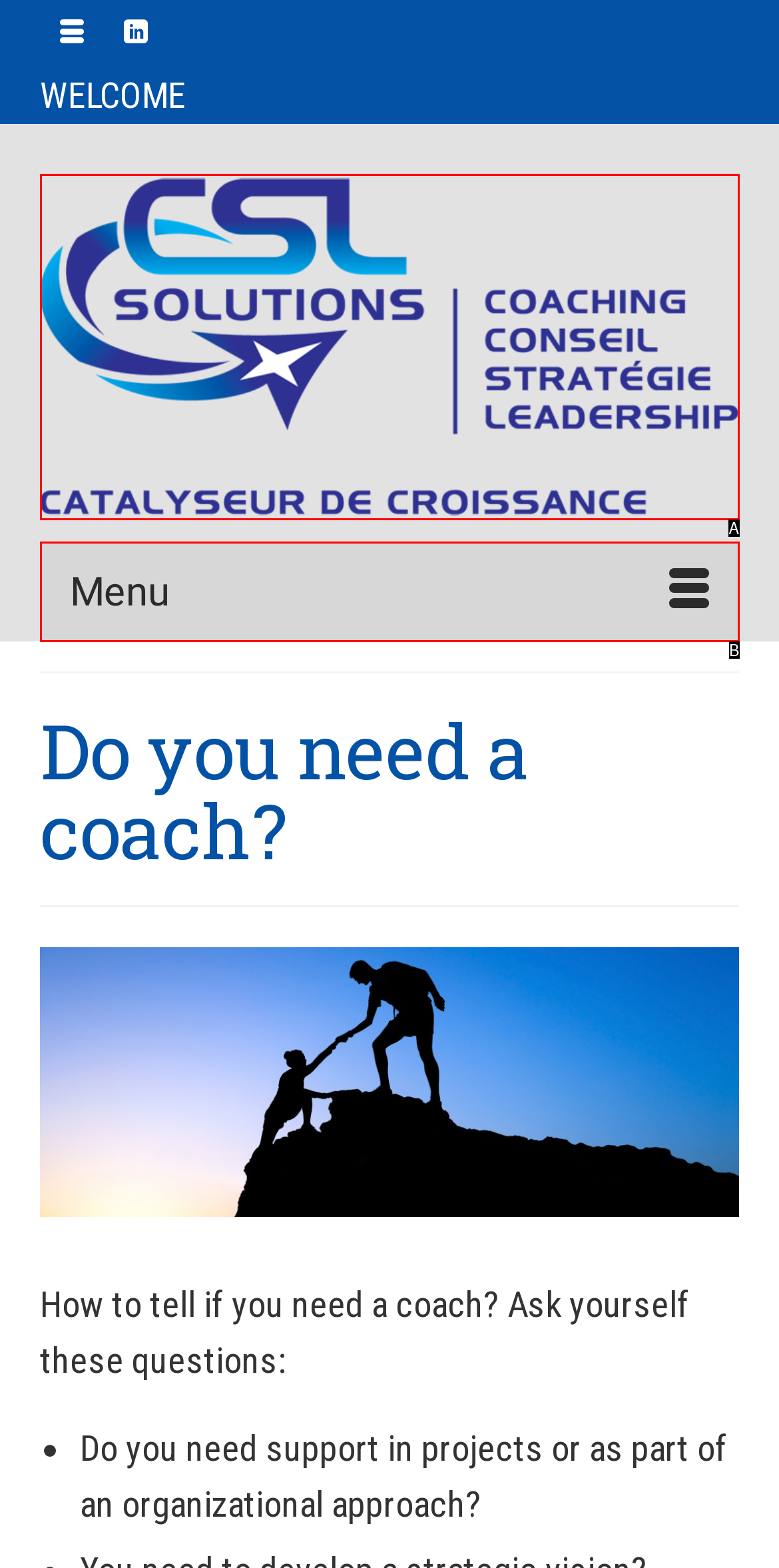Choose the option that best matches the element: Menu
Respond with the letter of the correct option.

B